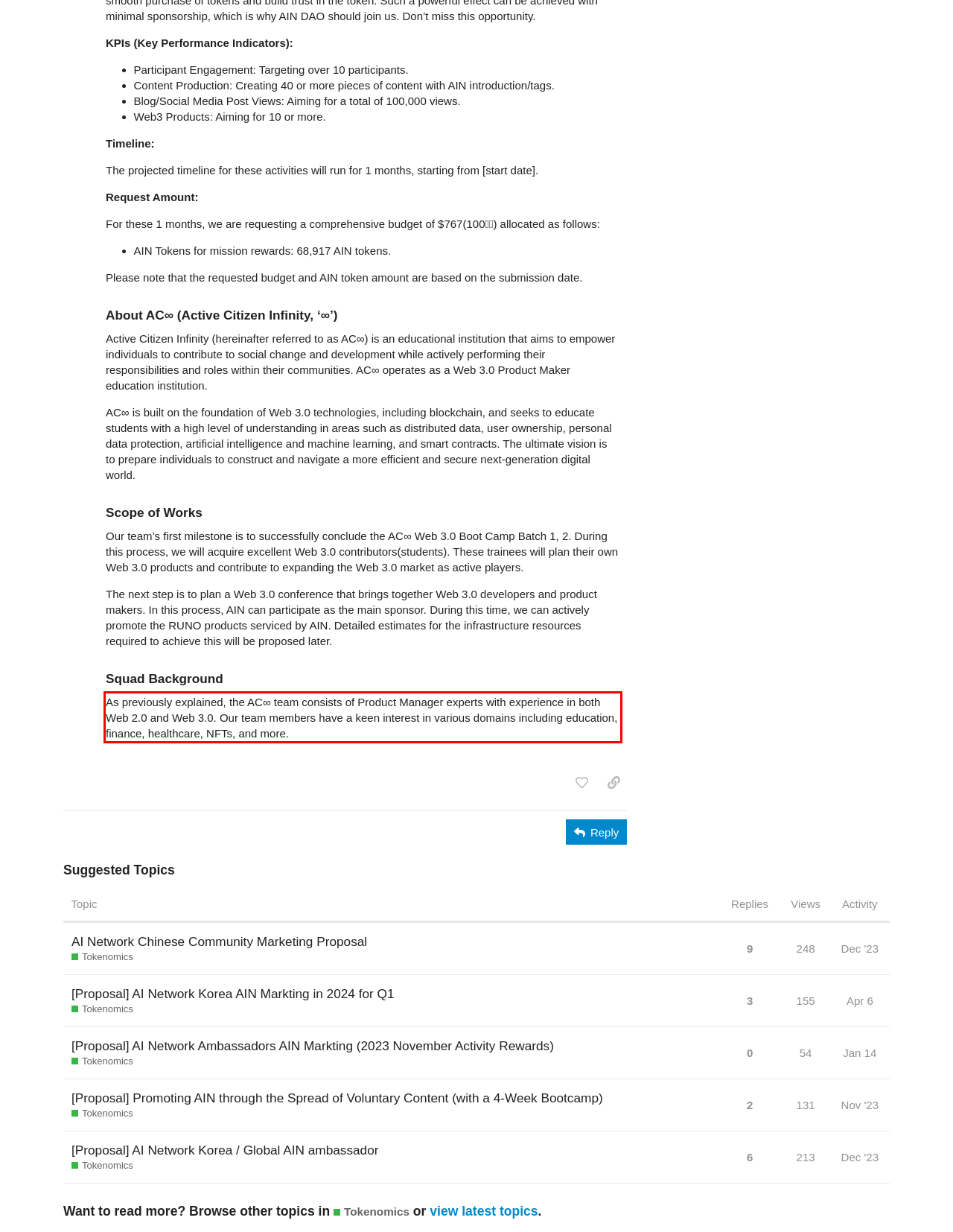Using OCR, extract the text content found within the red bounding box in the given webpage screenshot.

As previously explained, the AC∞ team consists of Product Manager experts with experience in both Web 2.0 and Web 3.0. Our team members have a keen interest in various domains including education, finance, healthcare, NFTs, and more.